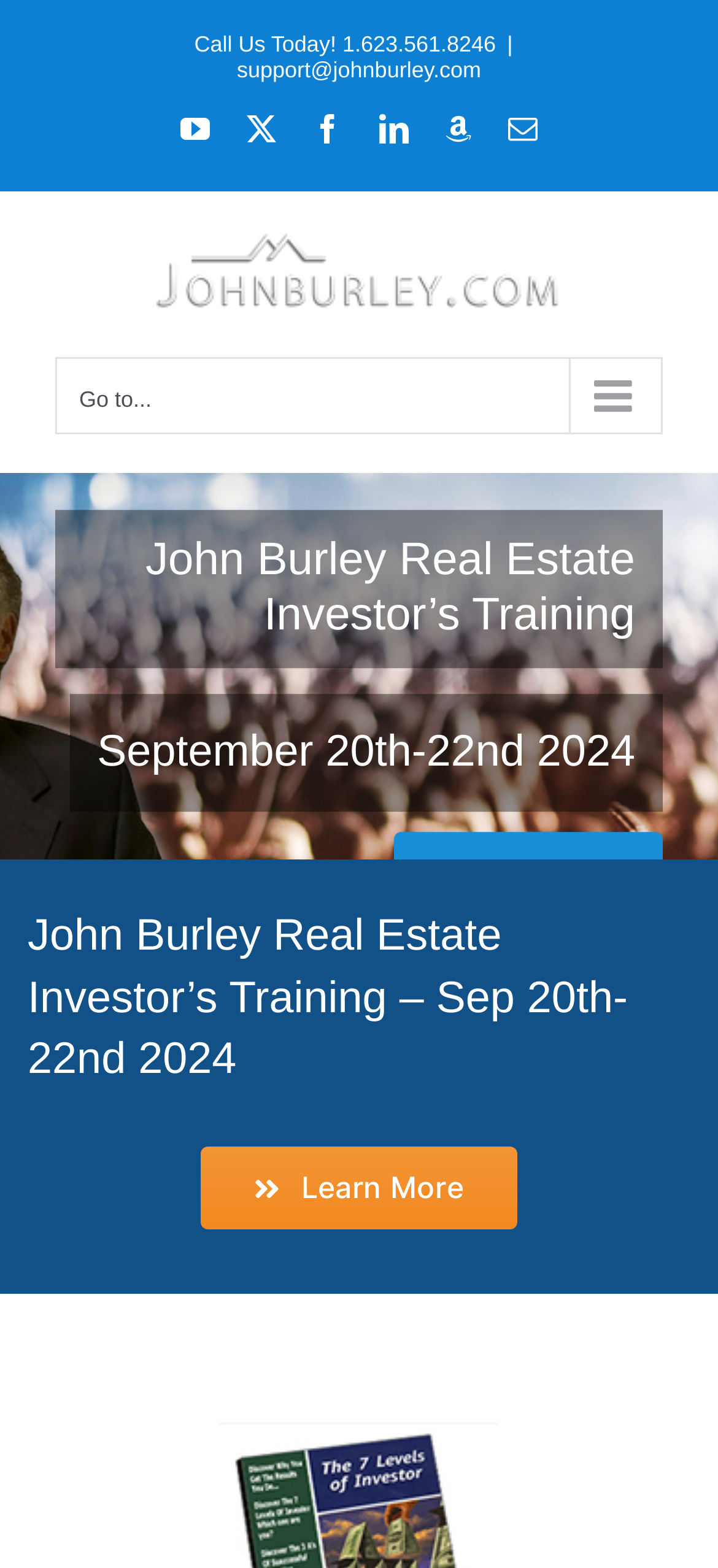Determine the bounding box coordinates of the region that needs to be clicked to achieve the task: "Send an email".

[0.33, 0.037, 0.67, 0.053]